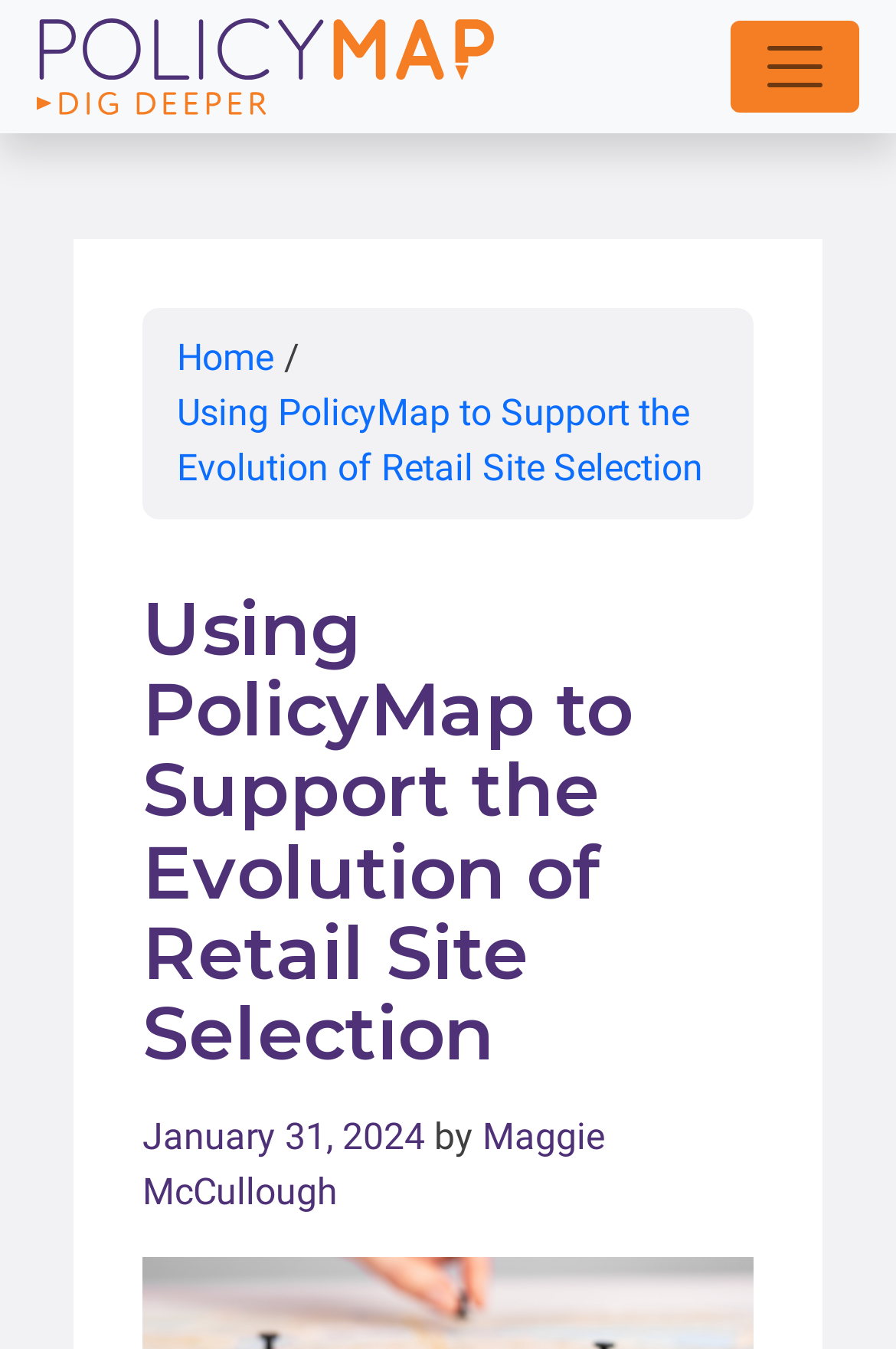Articulate a detailed summary of the webpage's content and design.

The webpage is about an article titled "Using PolicyMap to Support the Evolution of Retail Site Selection". At the top left corner, there is a link to skip to the main content, and next to it, there is a link to the PolicyMap website, accompanied by a PolicyMap logo image. On the top right corner, there is a button to open a menu.

Below the top section, there is a navigation breadcrumb section that spans across the page, containing two links: "Home" and the title of the article. 

The main content of the webpage starts with a heading that matches the title of the article. Below the heading, there is a link to the publication date, "January 31, 2024", followed by the text "by" and a link to the author's name, "Maggie McCullough".